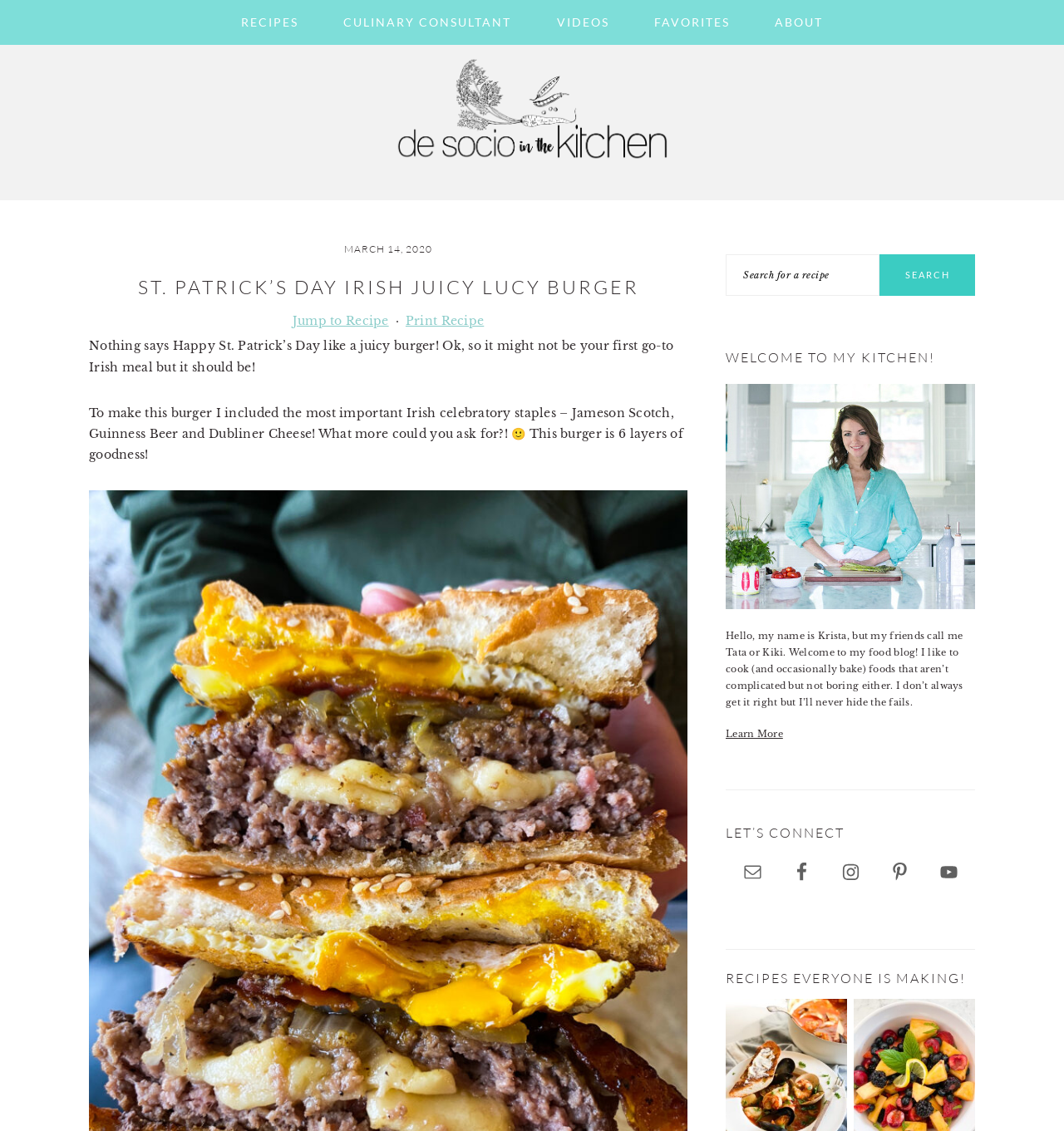Please specify the bounding box coordinates of the area that should be clicked to accomplish the following instruction: "Click on the 'RECIPES' link". The coordinates should consist of four float numbers between 0 and 1, i.e., [left, top, right, bottom].

[0.207, 0.0, 0.3, 0.04]